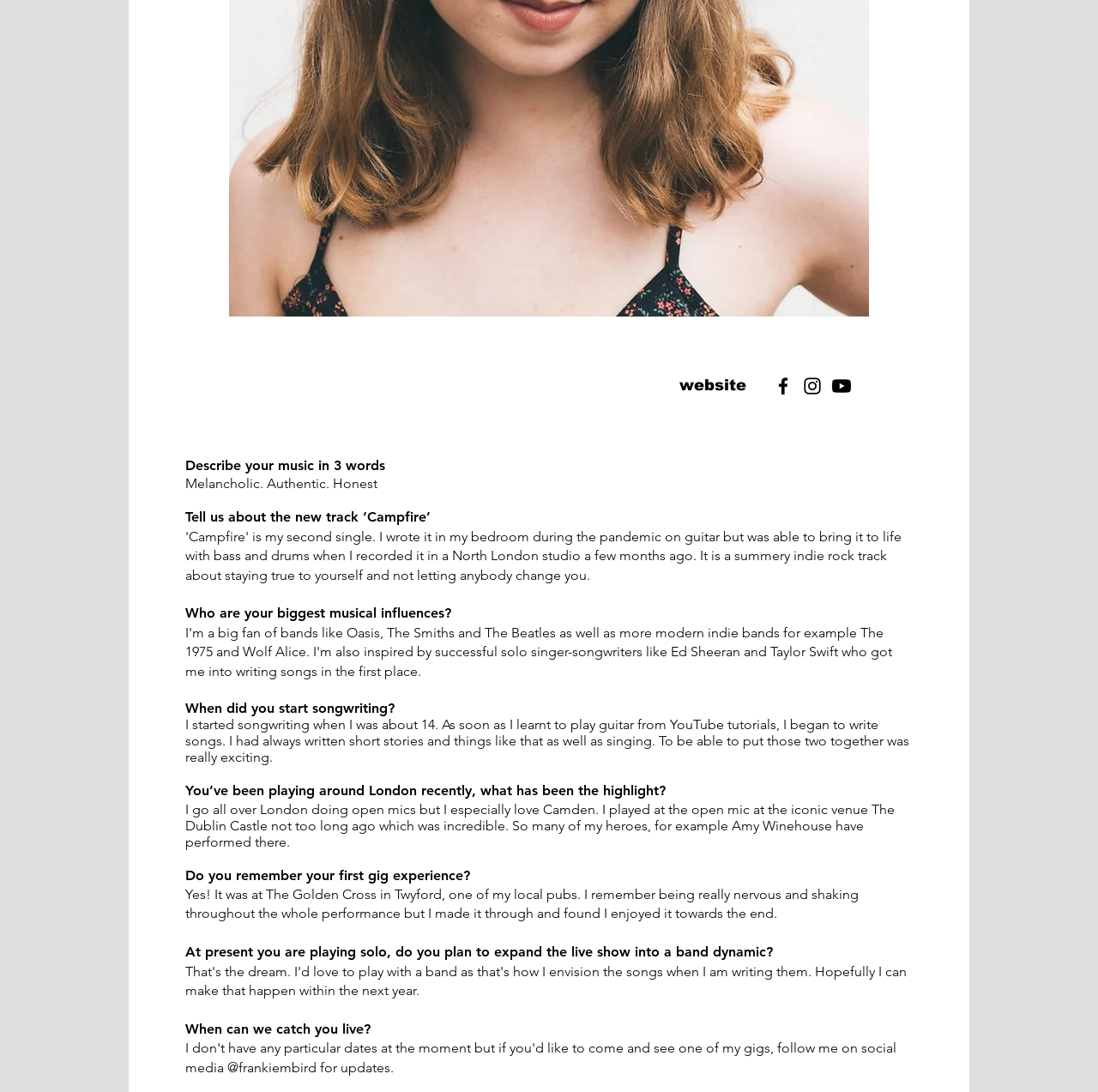Using the description "aria-label="Black Facebook Icon"", locate and provide the bounding box of the UI element.

[0.703, 0.343, 0.723, 0.364]